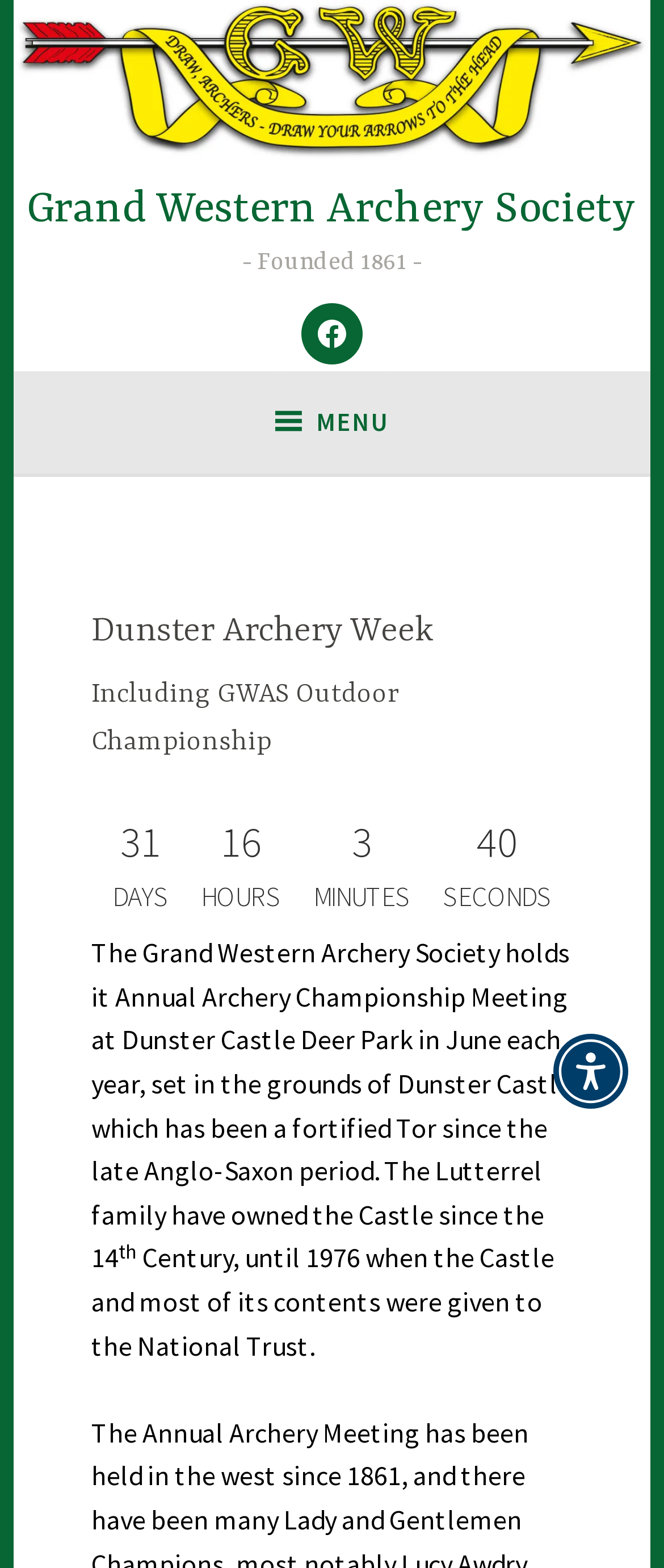What is the name of the archery society?
Based on the image, answer the question with a single word or brief phrase.

Grand Western Archery Society